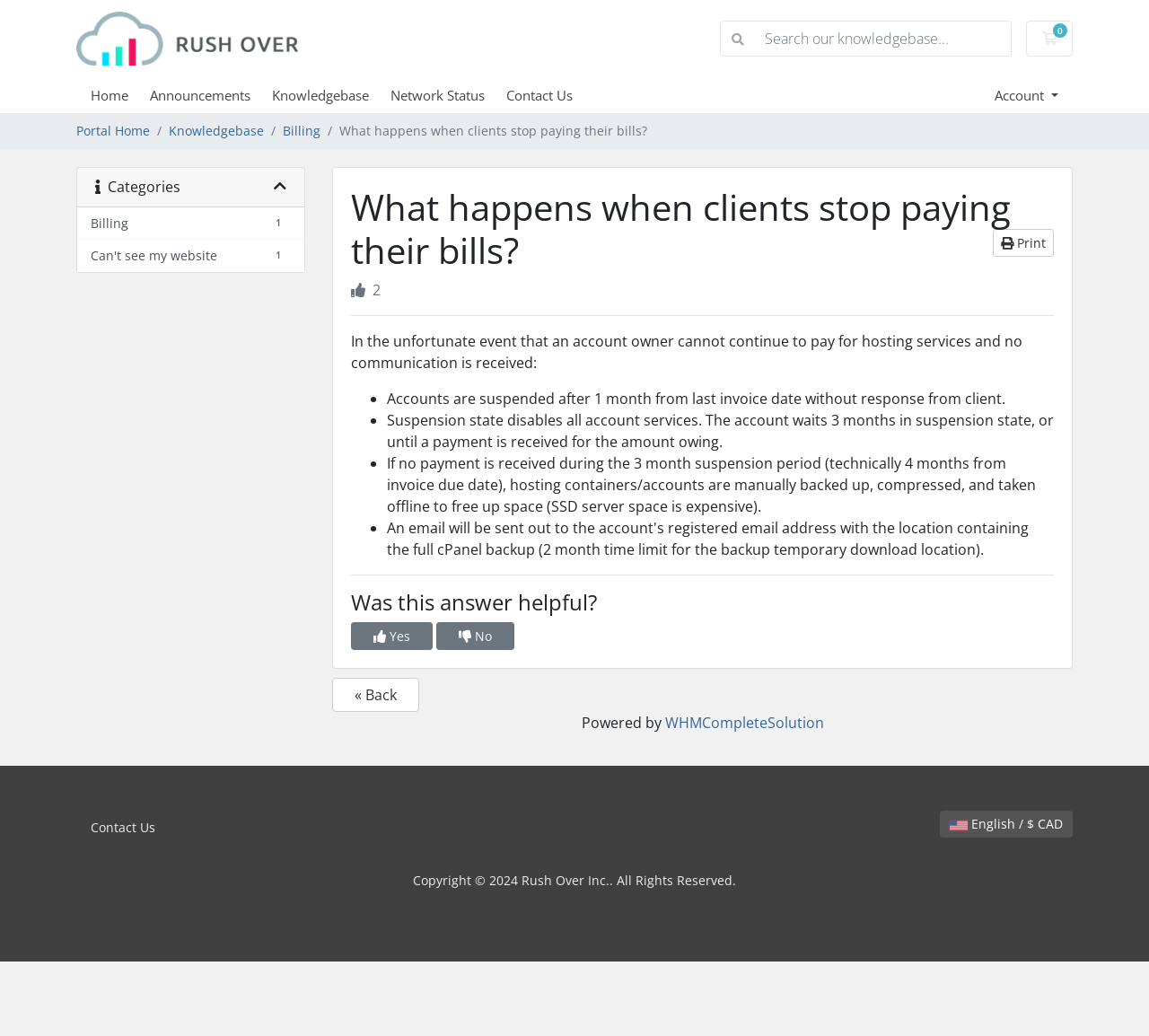What is the purpose of the 'Was this answer helpful?' section?
Analyze the image and provide a thorough answer to the question.

The 'Was this answer helpful?' section is likely used to gather feedback from users on the helpfulness of the knowledgebase article, as it contains buttons to indicate 'Yes' or 'No' and suggests that the website is interested in improving the quality of its knowledgebase content.